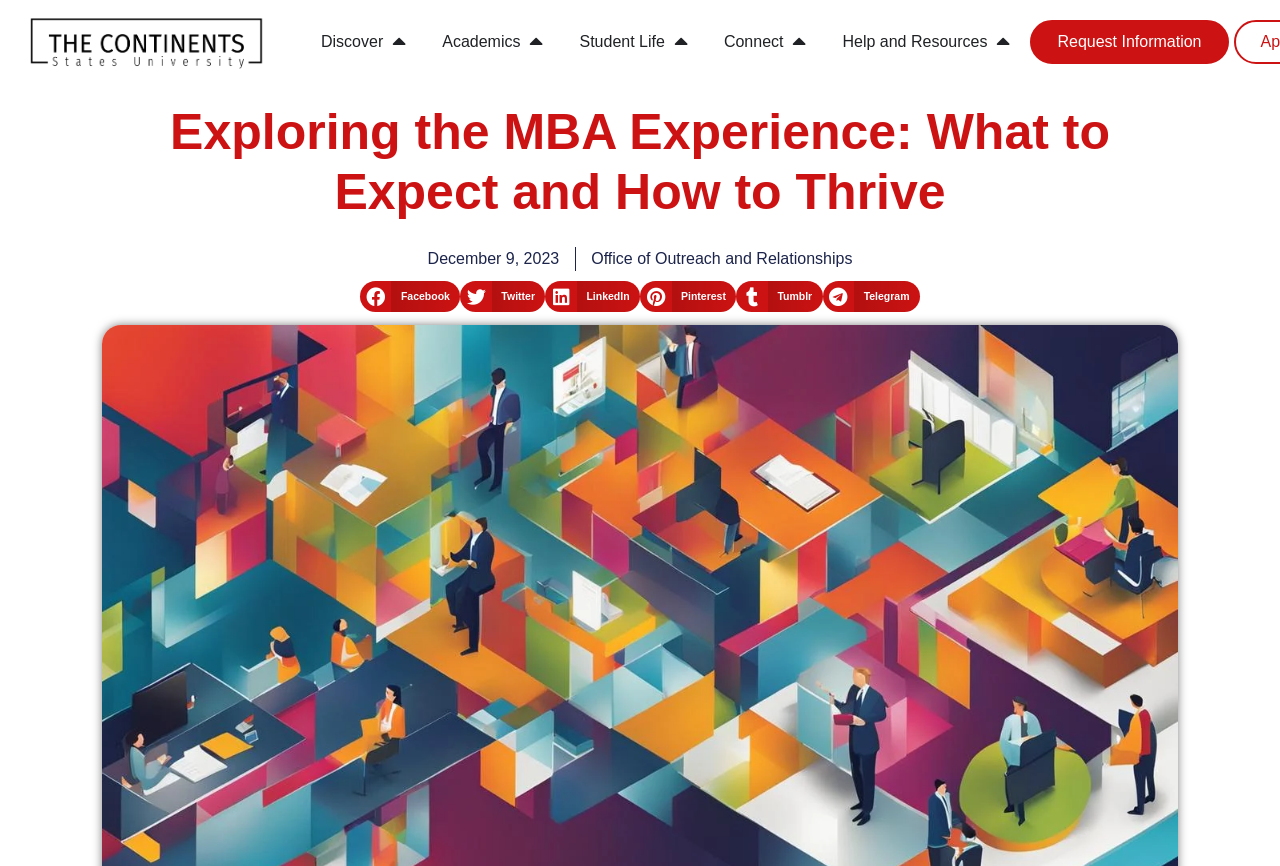Answer the question below with a single word or a brief phrase: 
How many menu items are available in the navigation menu?

7